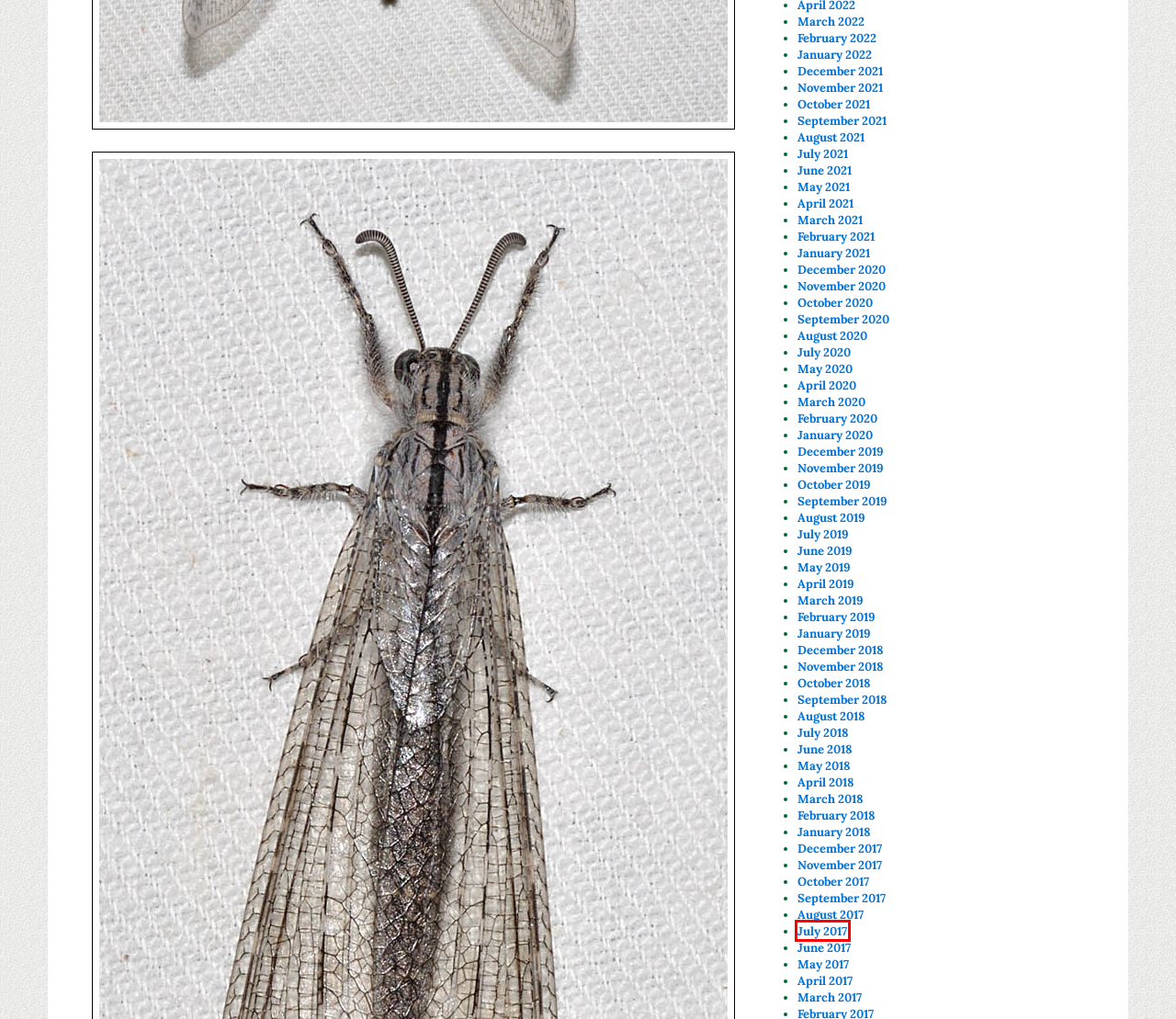Look at the screenshot of a webpage where a red rectangle bounding box is present. Choose the webpage description that best describes the new webpage after clicking the element inside the red bounding box. Here are the candidates:
A. November 2020 – Naturality
B. October 2017 – Naturality
C. April 2019 – Naturality
D. October 2021 – Naturality
E. January 2018 – Naturality
F. July 2018 – Naturality
G. July 2017 – Naturality
H. January 2022 – Naturality

G